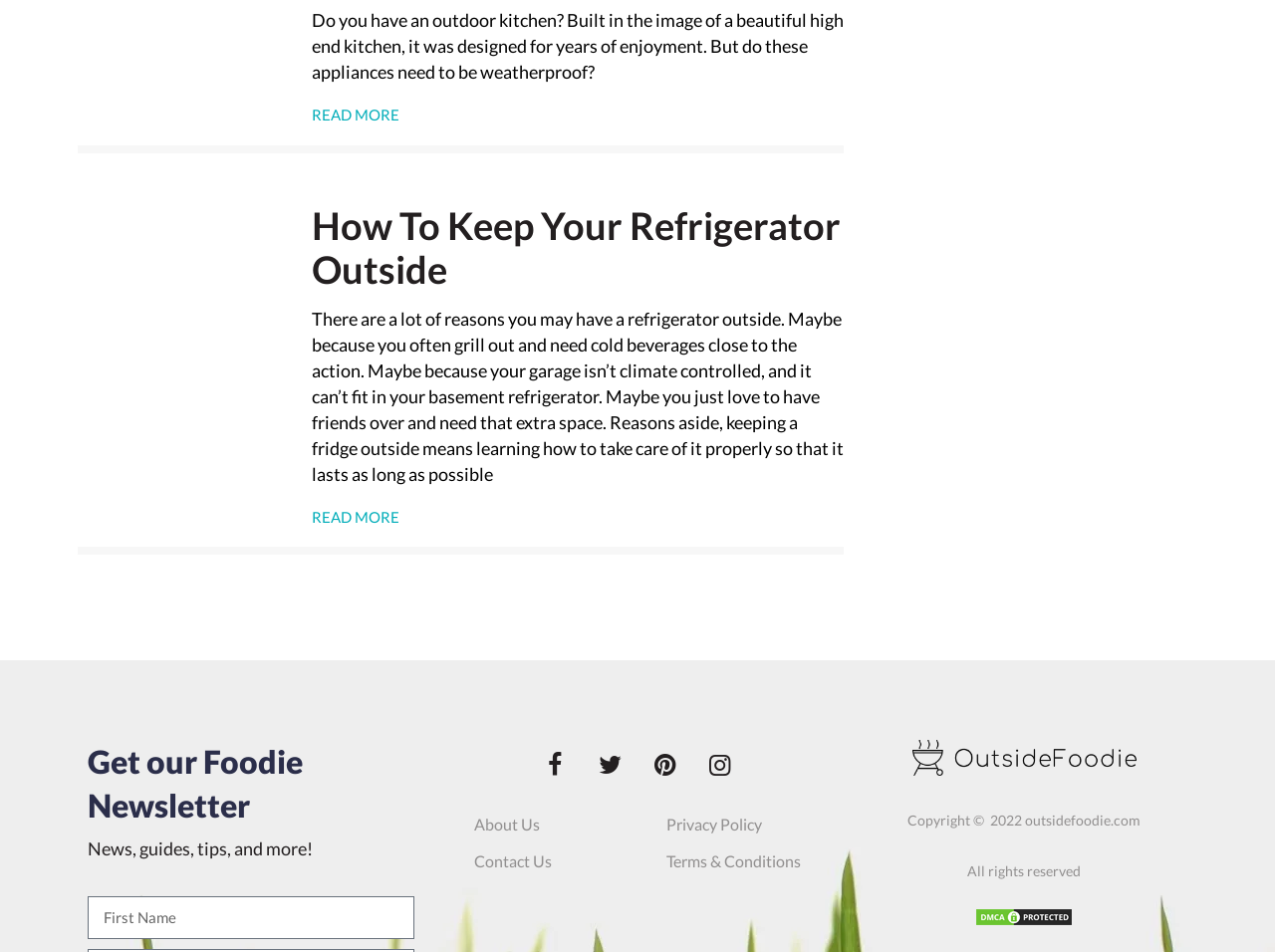Please provide a short answer using a single word or phrase for the question:
What is the purpose of the textbox?

Enter First Name